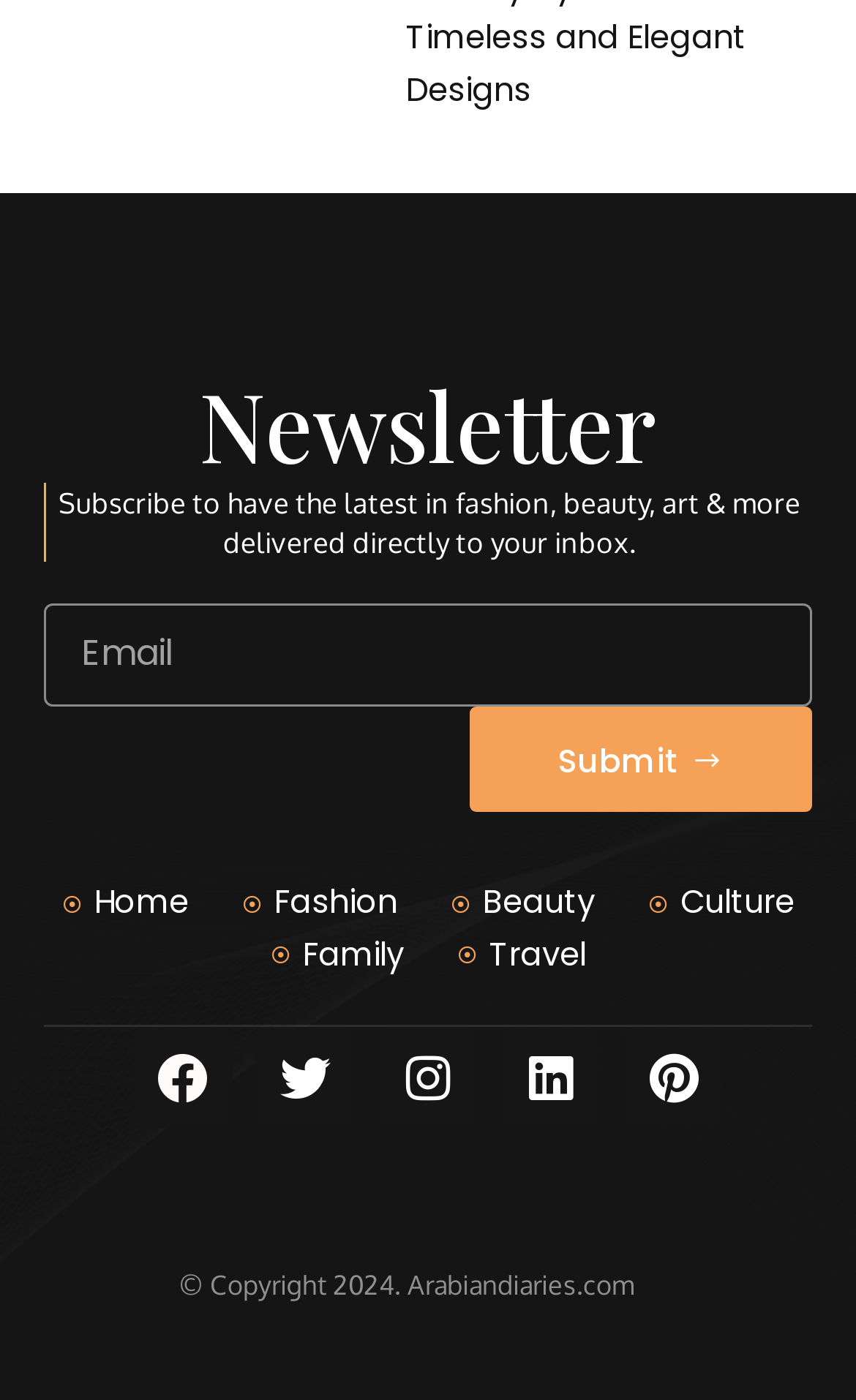Please find the bounding box coordinates of the element that you should click to achieve the following instruction: "Visit University of Nottingham homepage". The coordinates should be presented as four float numbers between 0 and 1: [left, top, right, bottom].

None